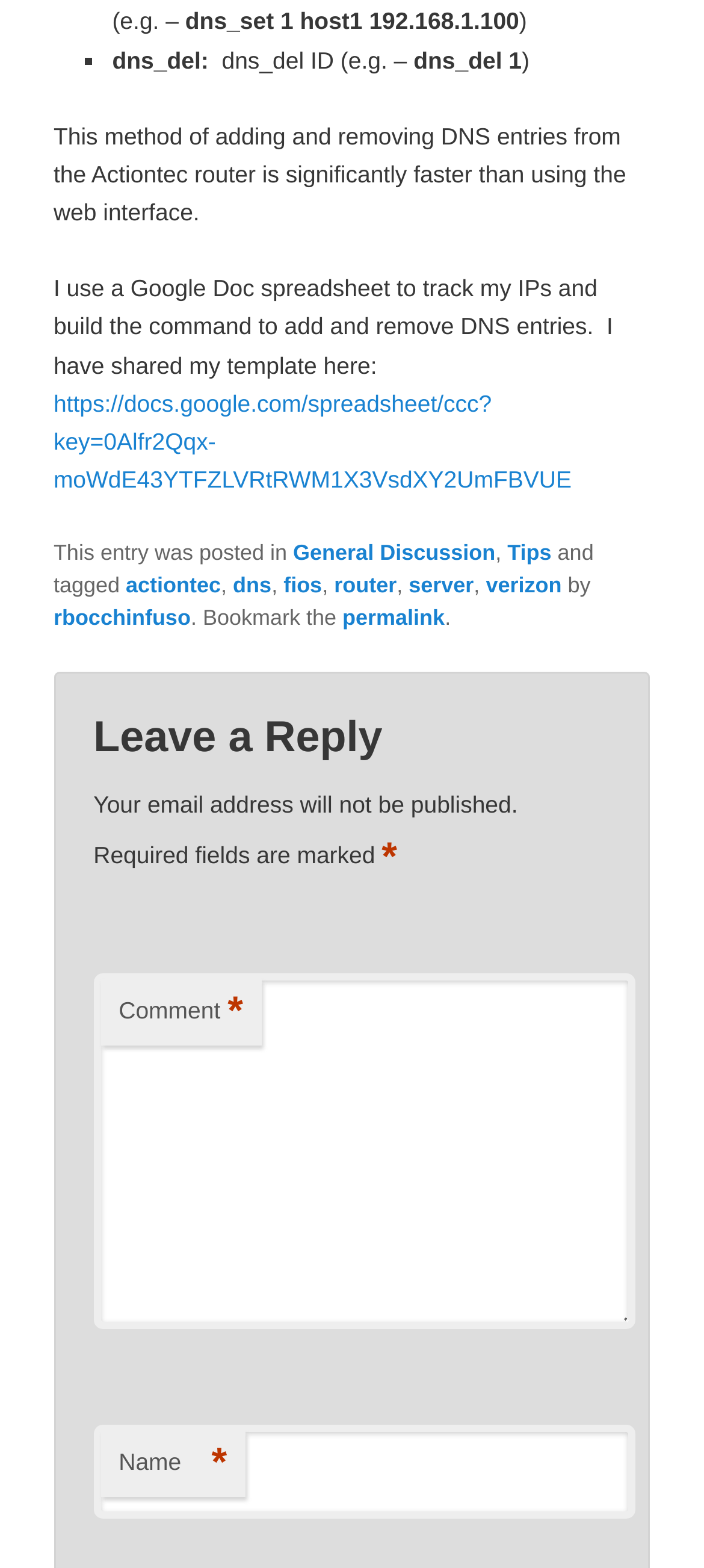Find the bounding box coordinates for the area that must be clicked to perform this action: "Click the link to leave a reply".

[0.133, 0.454, 0.867, 0.49]